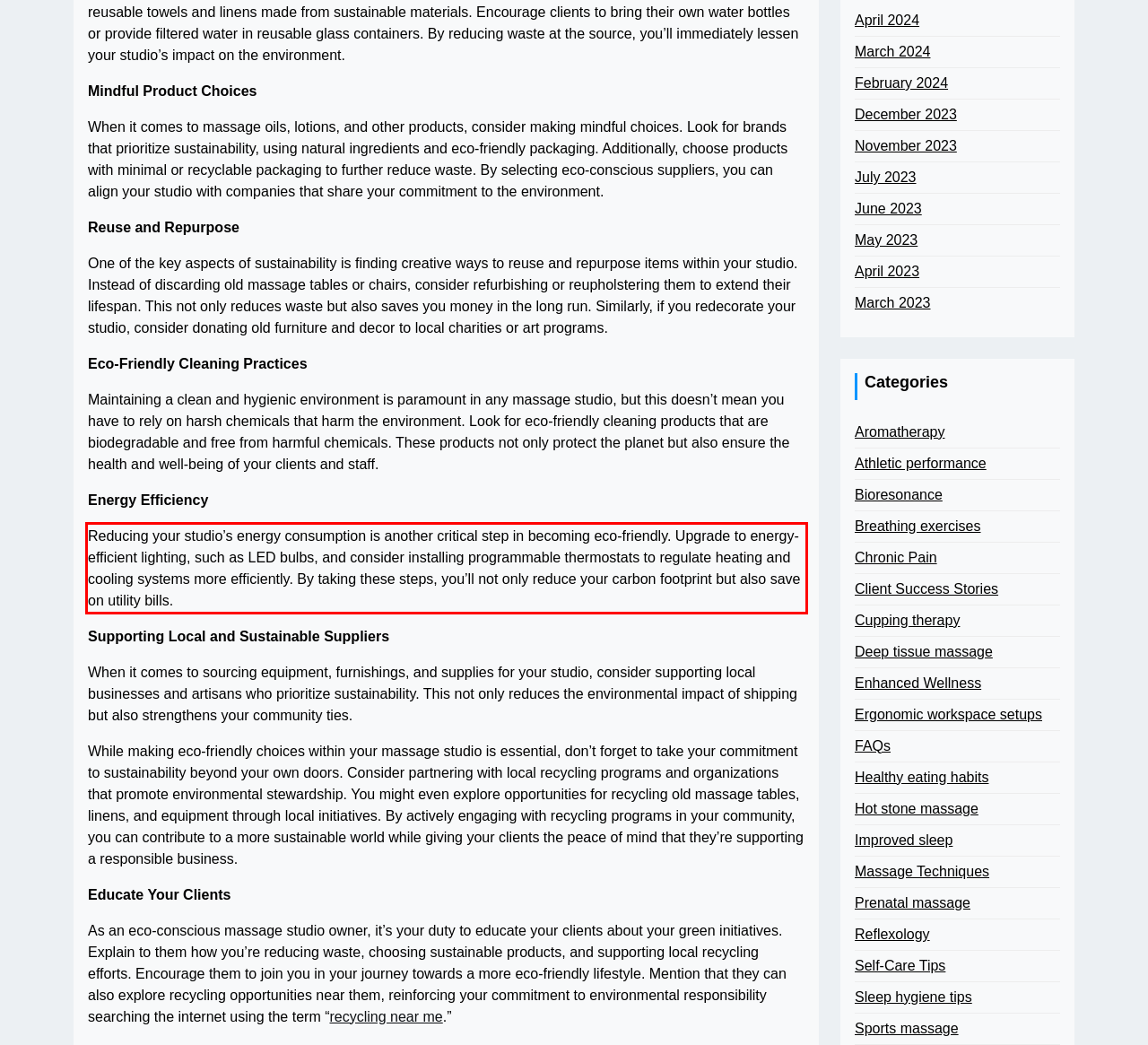You have a screenshot of a webpage, and there is a red bounding box around a UI element. Utilize OCR to extract the text within this red bounding box.

Reducing your studio’s energy consumption is another critical step in becoming eco-friendly. Upgrade to energy-efficient lighting, such as LED bulbs, and consider installing programmable thermostats to regulate heating and cooling systems more efficiently. By taking these steps, you’ll not only reduce your carbon footprint but also save on utility bills.